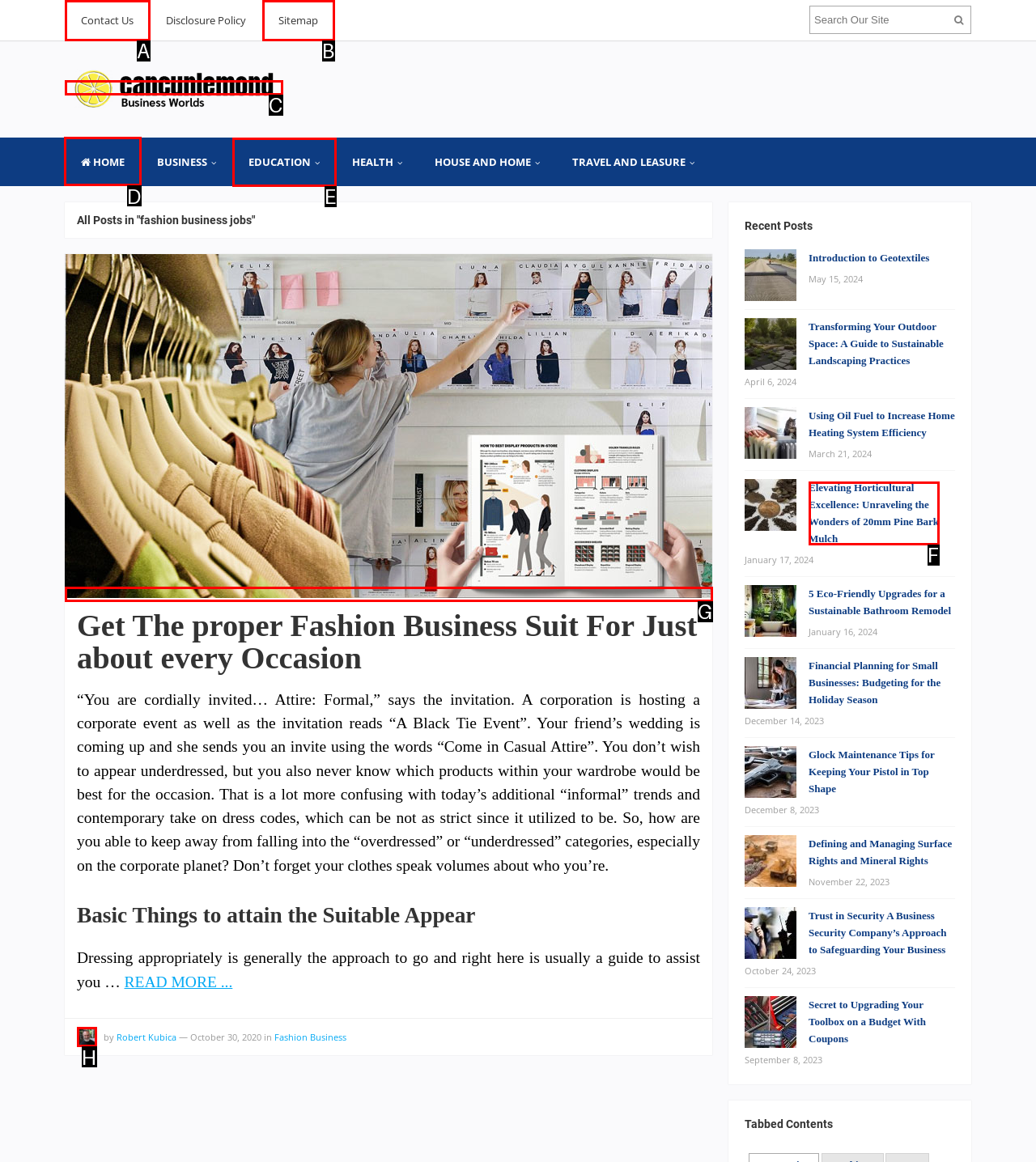Decide which UI element to click to accomplish the task: Visit the 'HOME' page
Respond with the corresponding option letter.

D